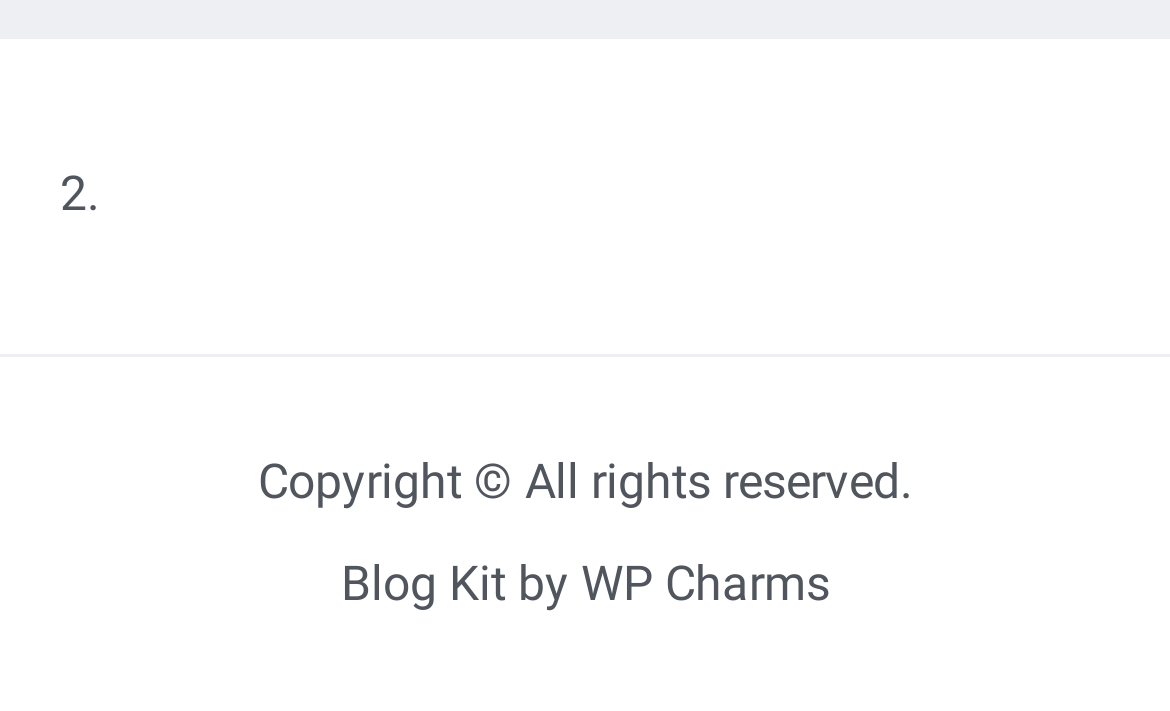What is the copyright statement at the bottom of the webpage?
Provide a short answer using one word or a brief phrase based on the image.

Copyright © All rights reserved.